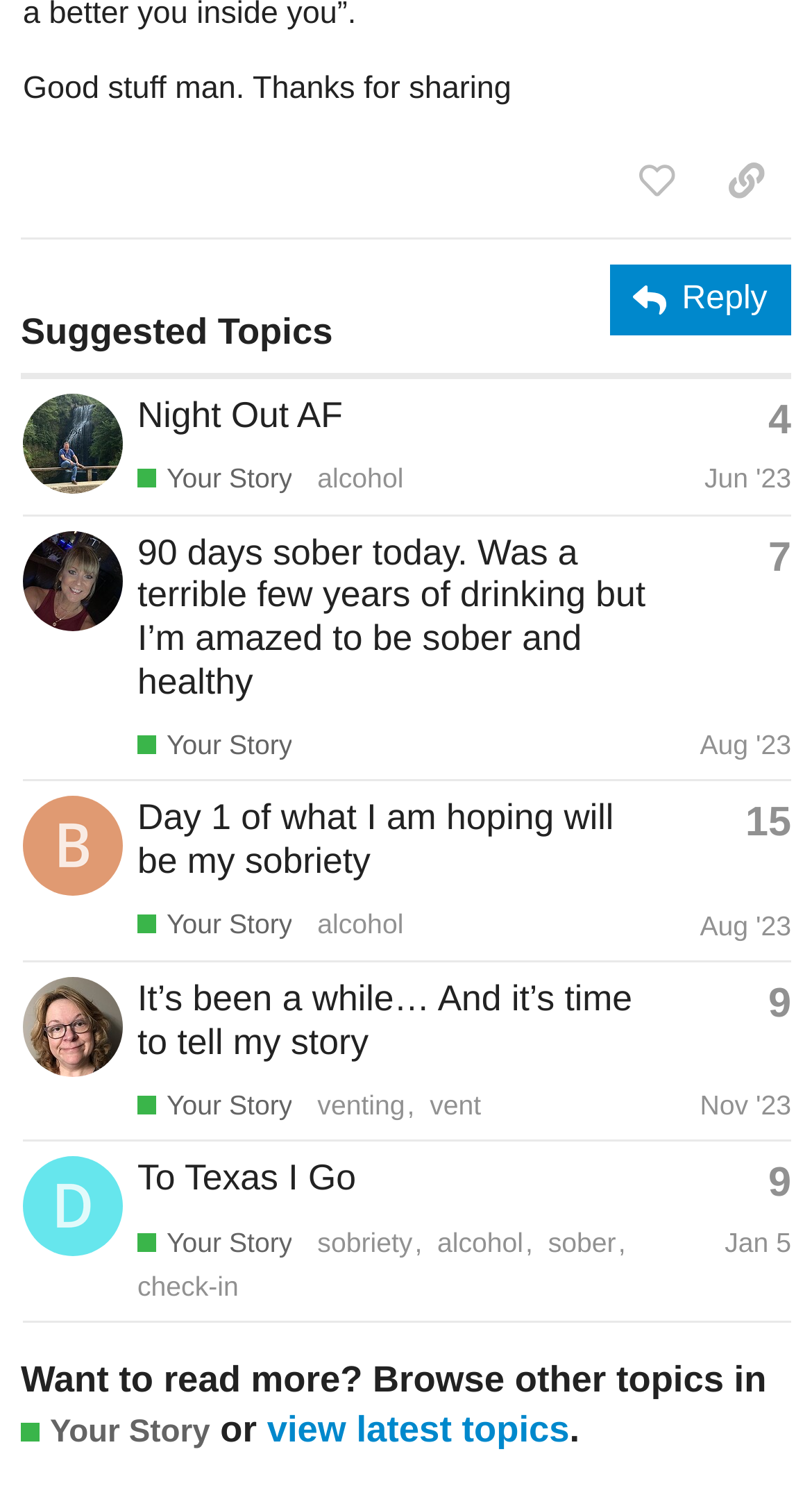Please respond in a single word or phrase: 
How many replies does the topic 'Day 1 of what I am hoping will be my sobriety' have?

15